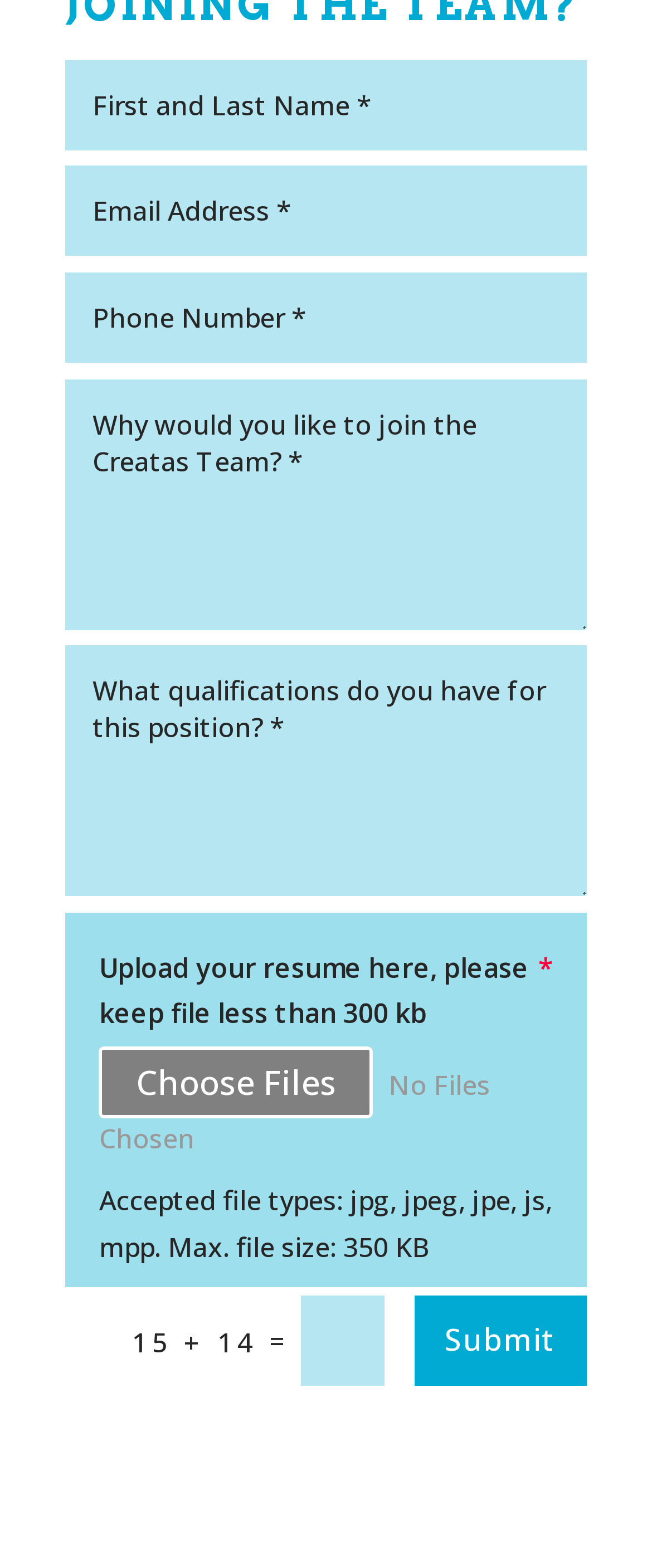Please find the bounding box for the UI component described as follows: "Submit".

[0.636, 0.826, 0.9, 0.883]